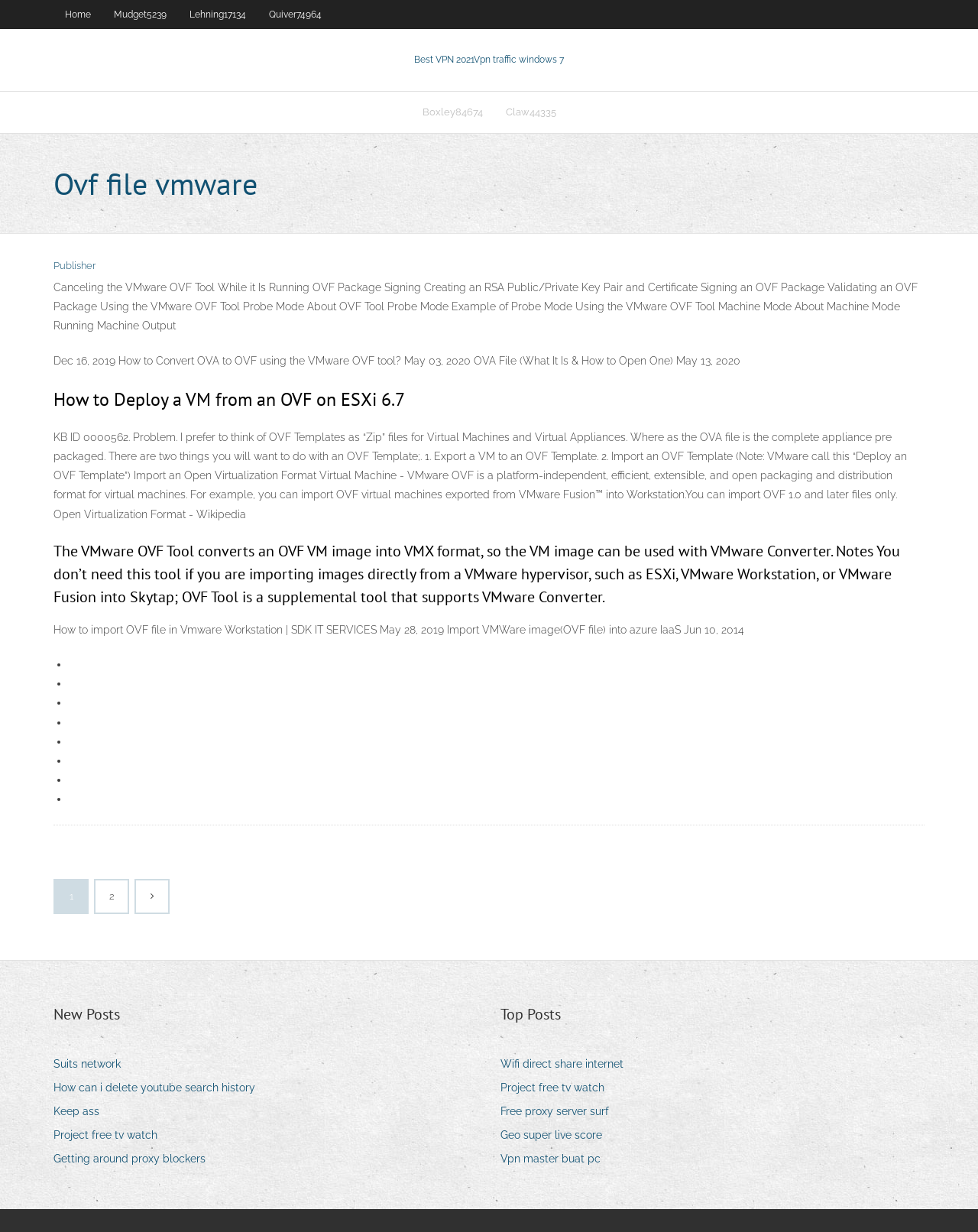Give the bounding box coordinates for the element described by: "parent_node: 1 2".

[0.139, 0.714, 0.172, 0.74]